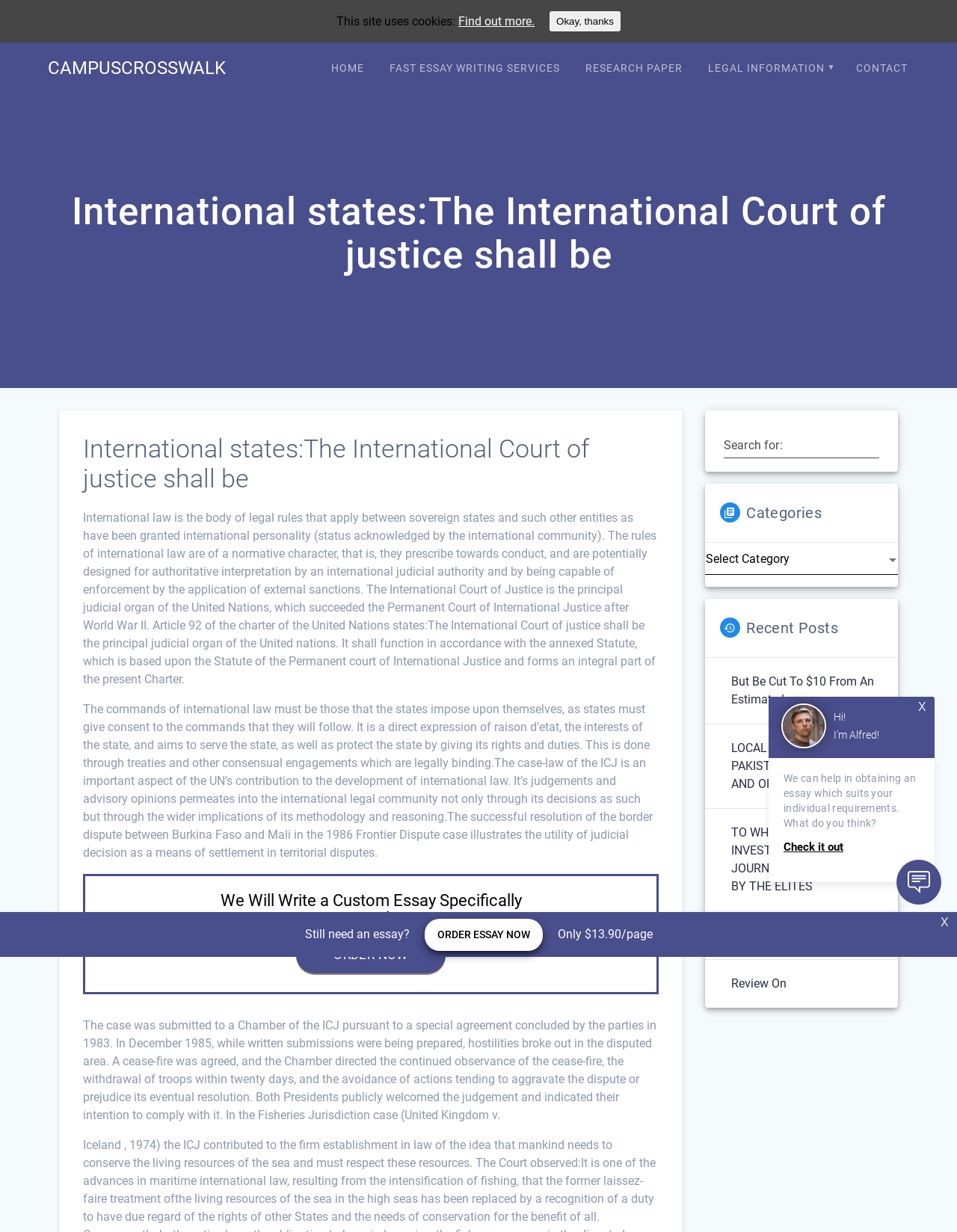What is the title or heading displayed on the webpage?

International states:The International Court of justice shall be